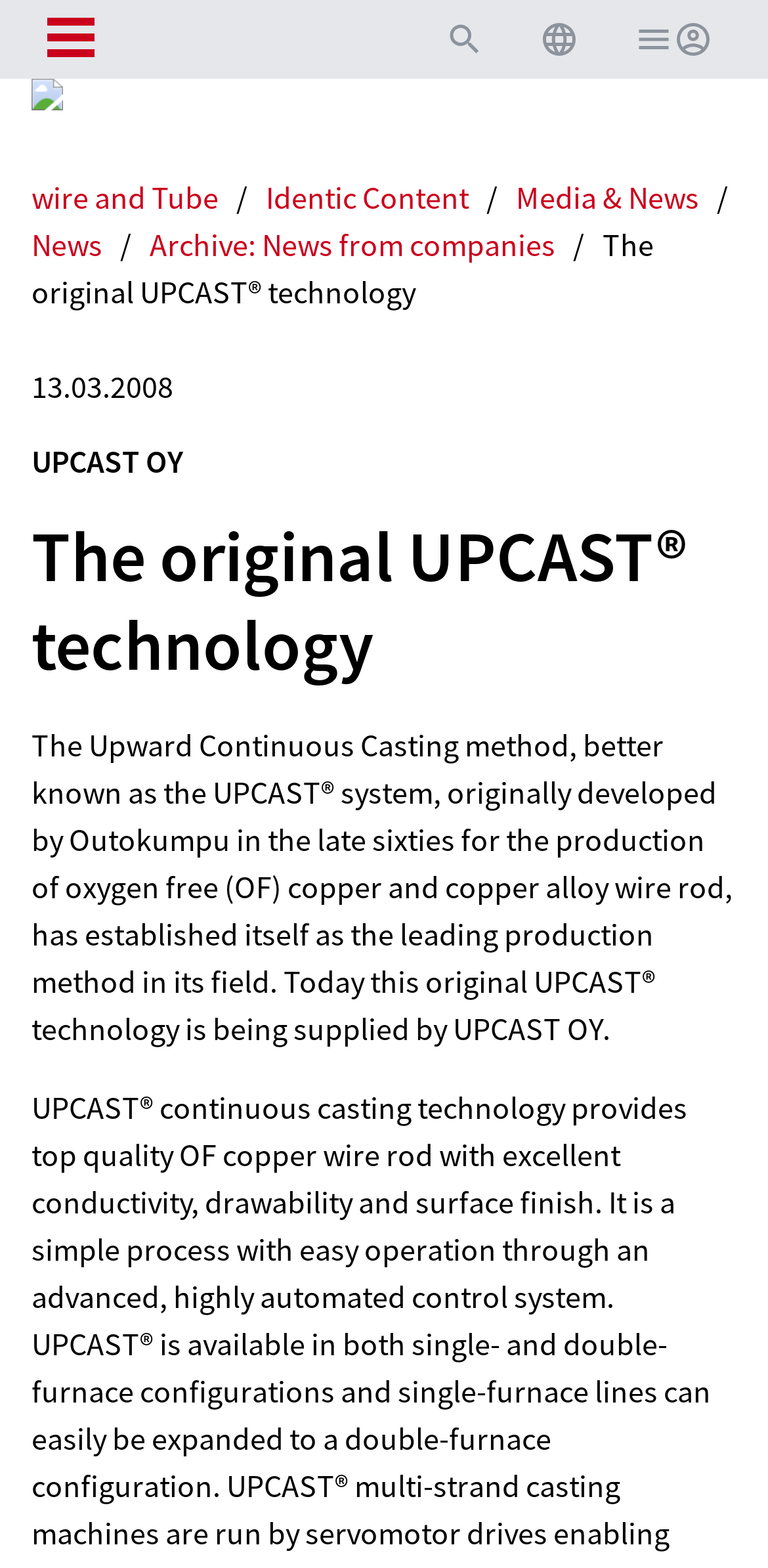Pinpoint the bounding box coordinates of the clickable element to carry out the following instruction: "Click the Search button."

[0.579, 0.013, 0.631, 0.038]